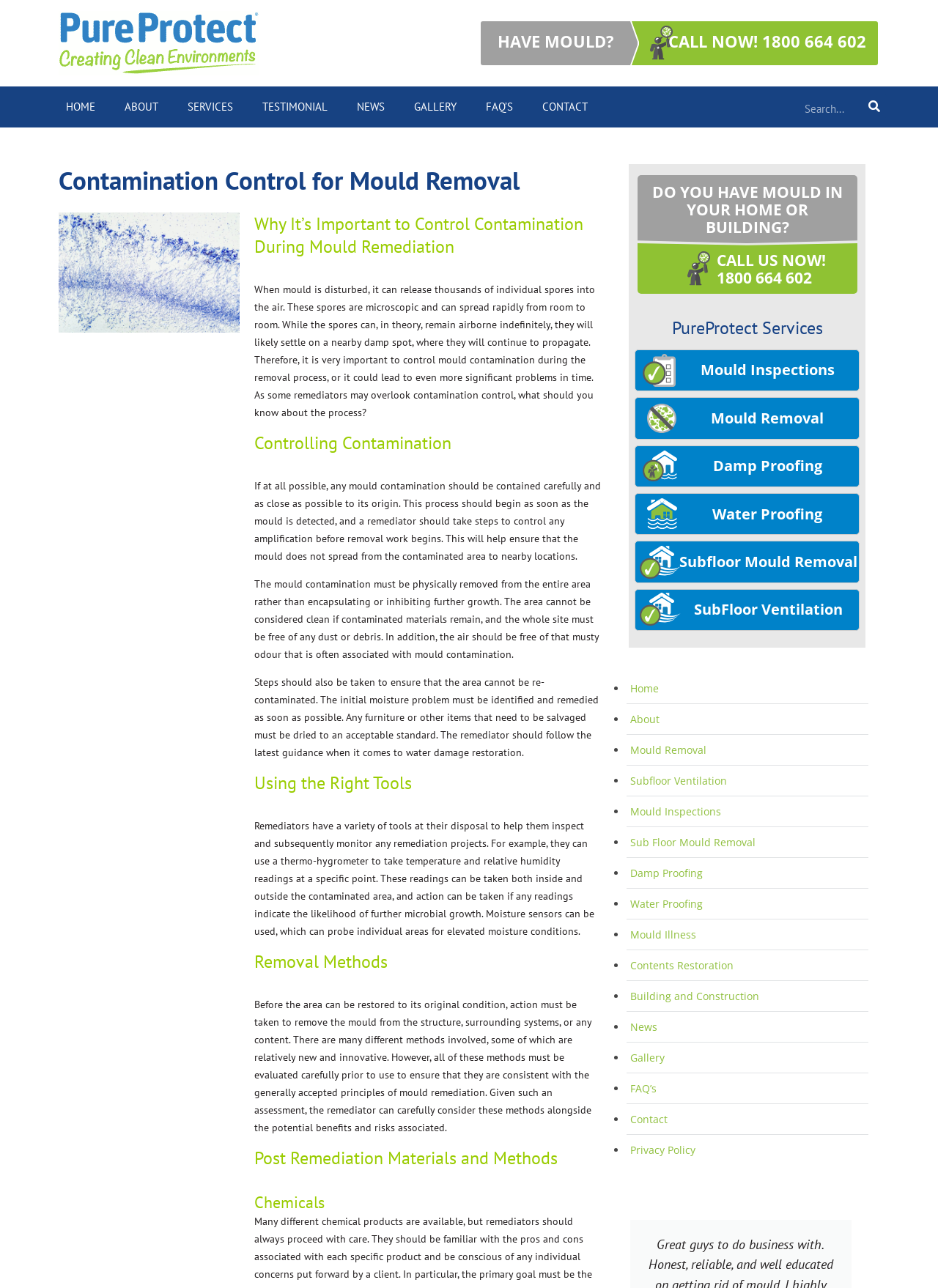Respond to the question with just a single word or phrase: 
What is the phone number to call for mould removal services?

1800 664 602